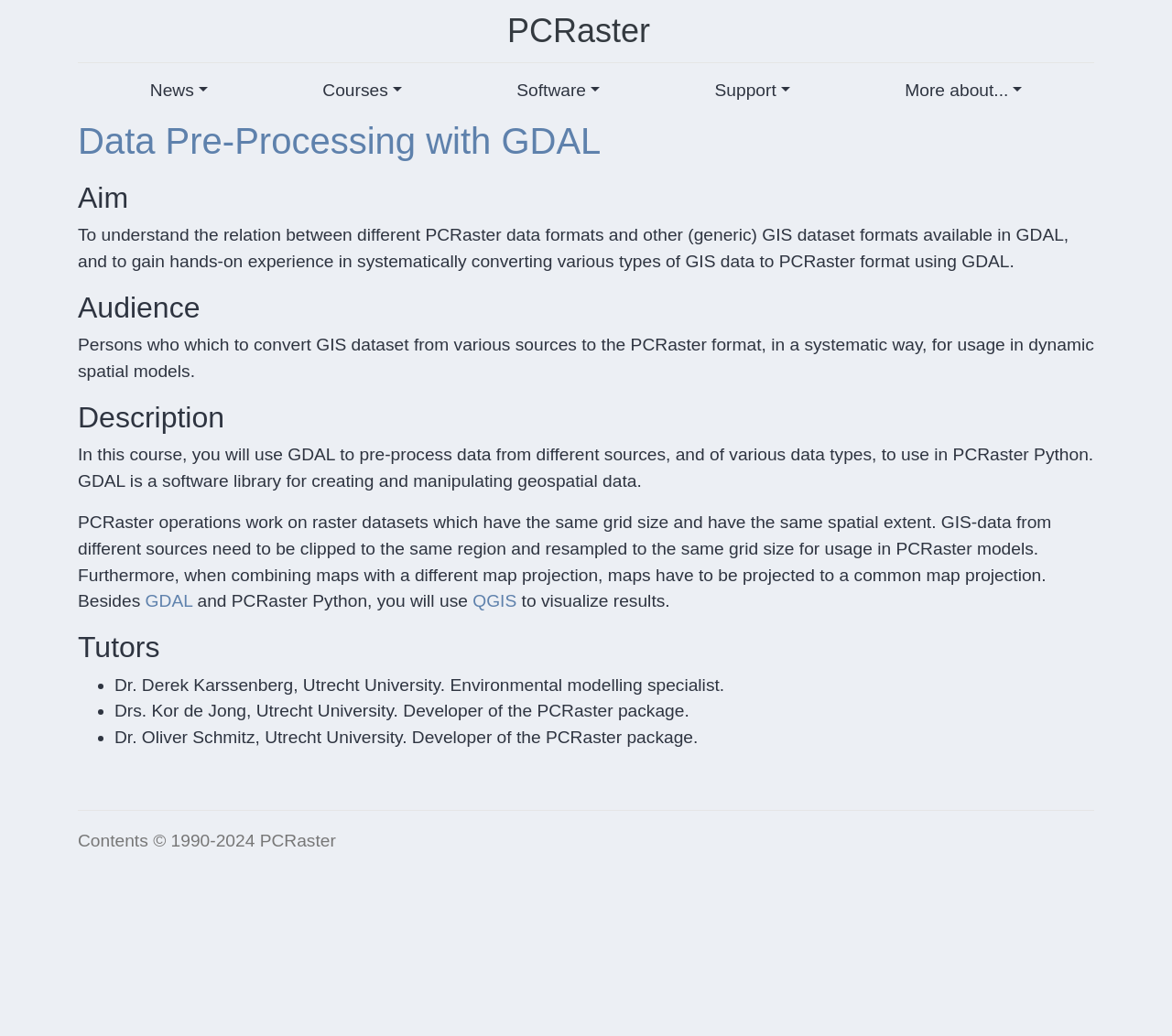What is the primary heading on this webpage?

Data Pre-Processing with GDAL